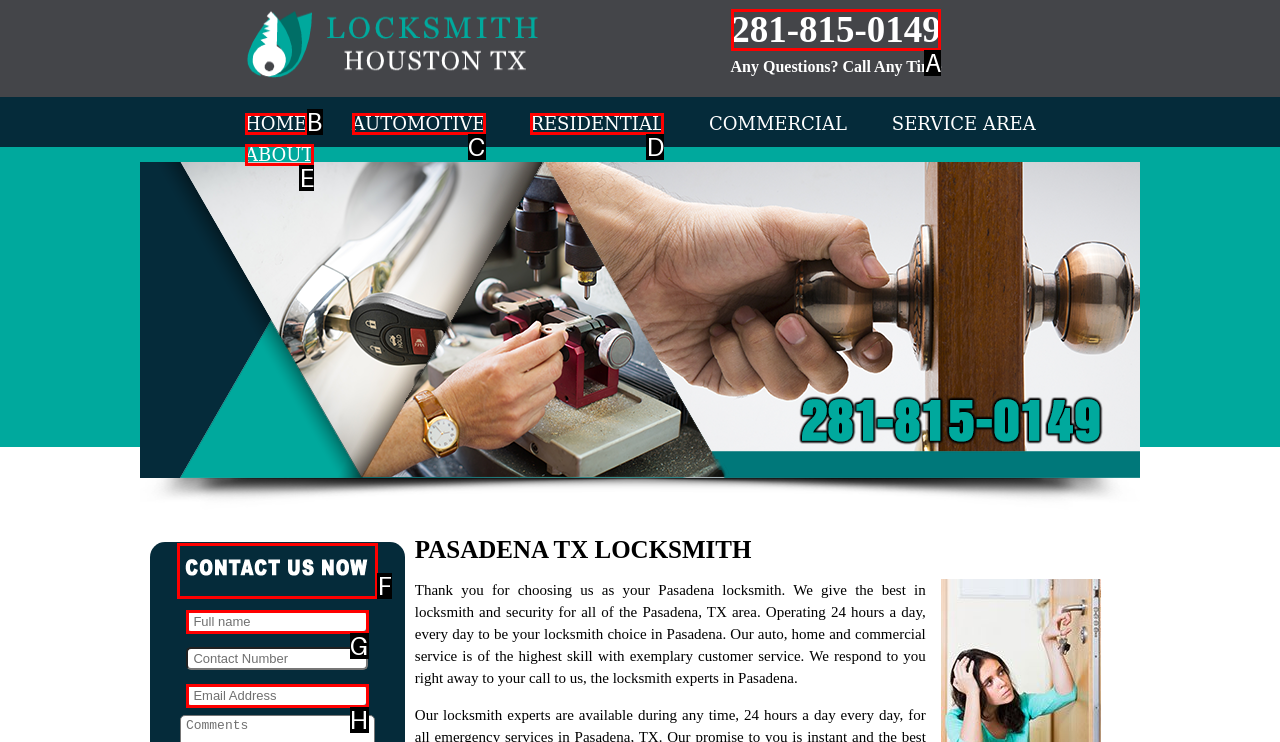Tell me which one HTML element I should click to complete the following task: Contact us now Answer with the option's letter from the given choices directly.

F